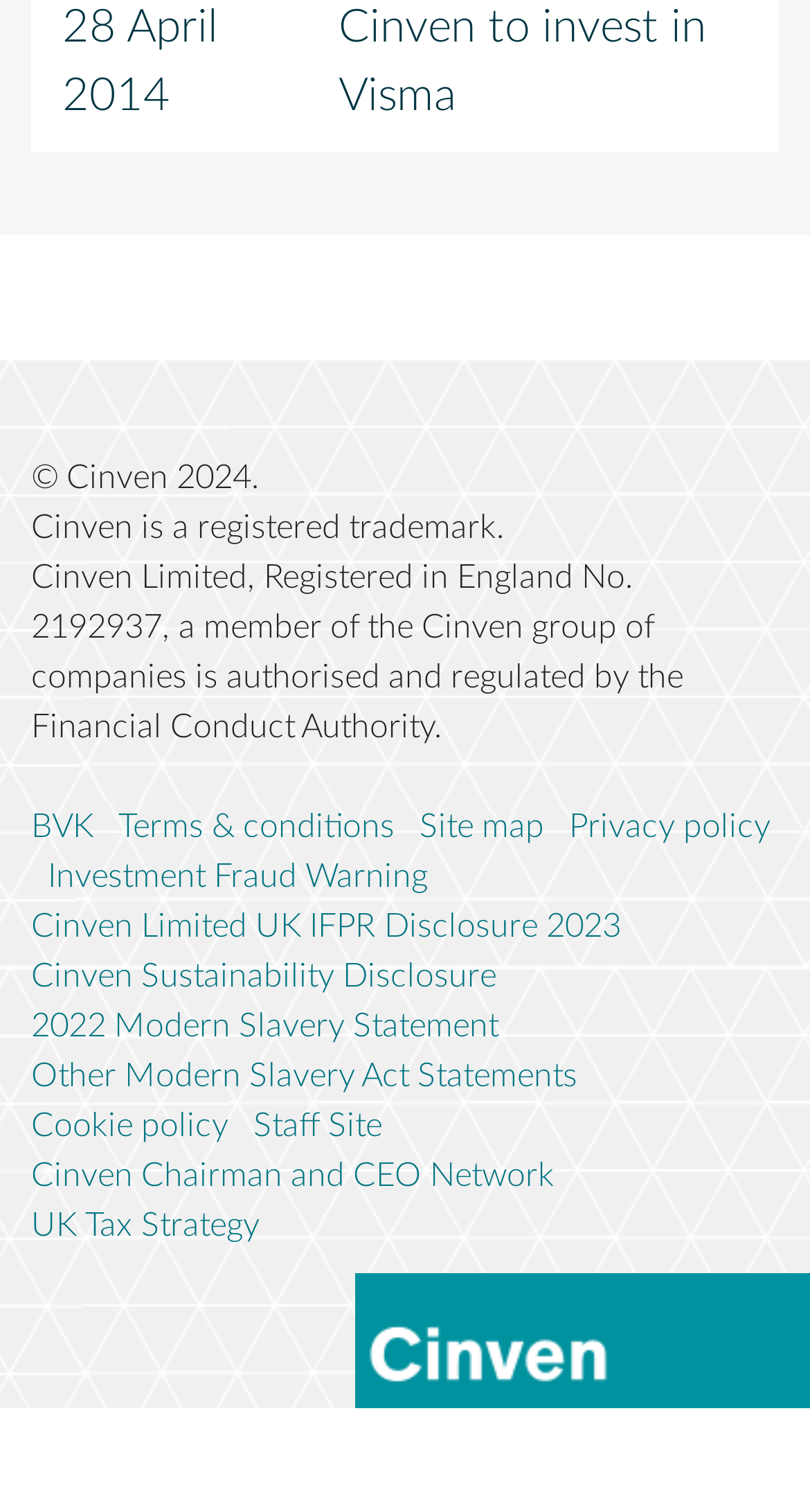Show the bounding box coordinates for the HTML element described as: "BVK".

[0.038, 0.53, 0.115, 0.563]